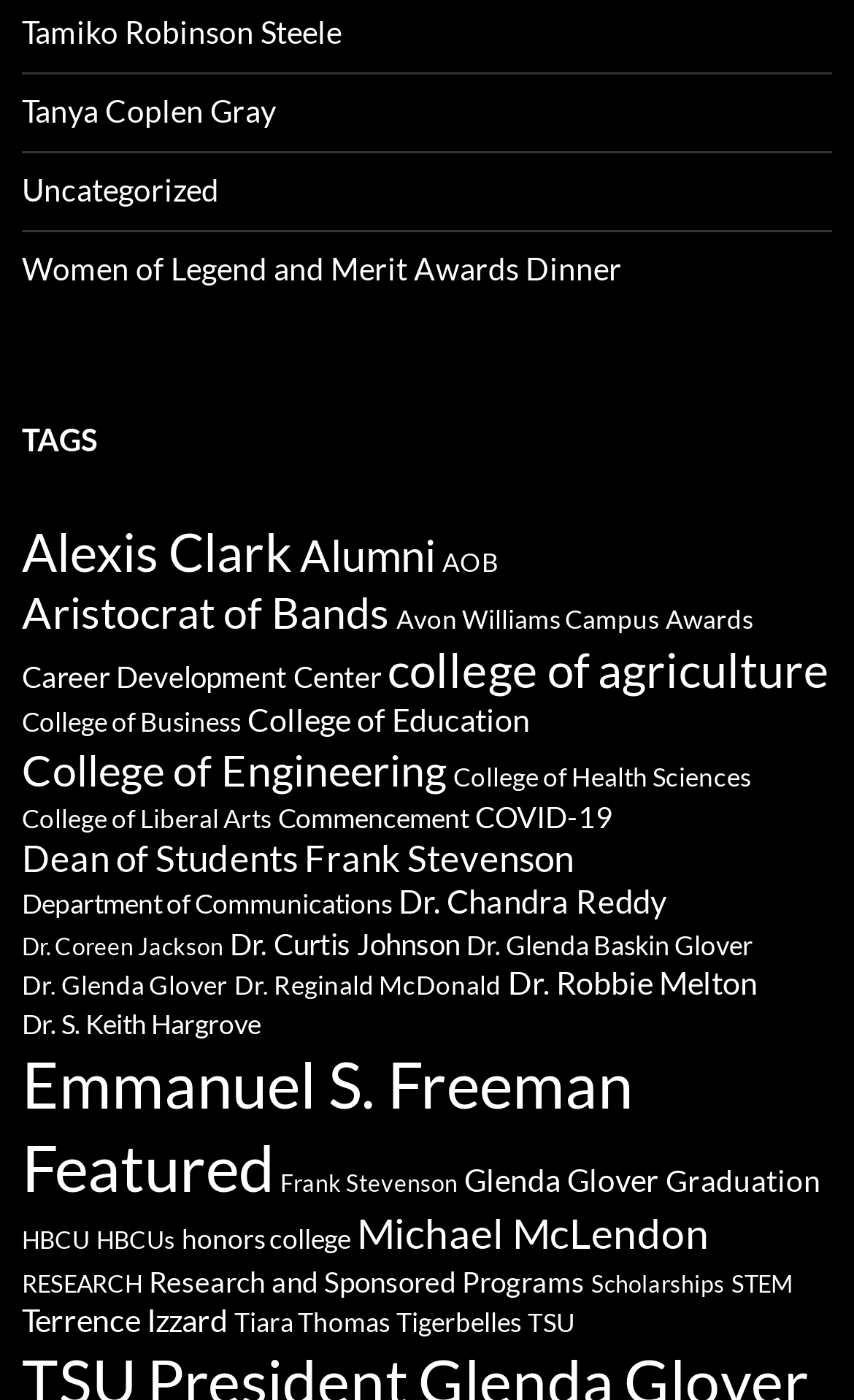Identify the bounding box coordinates of the part that should be clicked to carry out this instruction: "Subscribe to EPA".

None